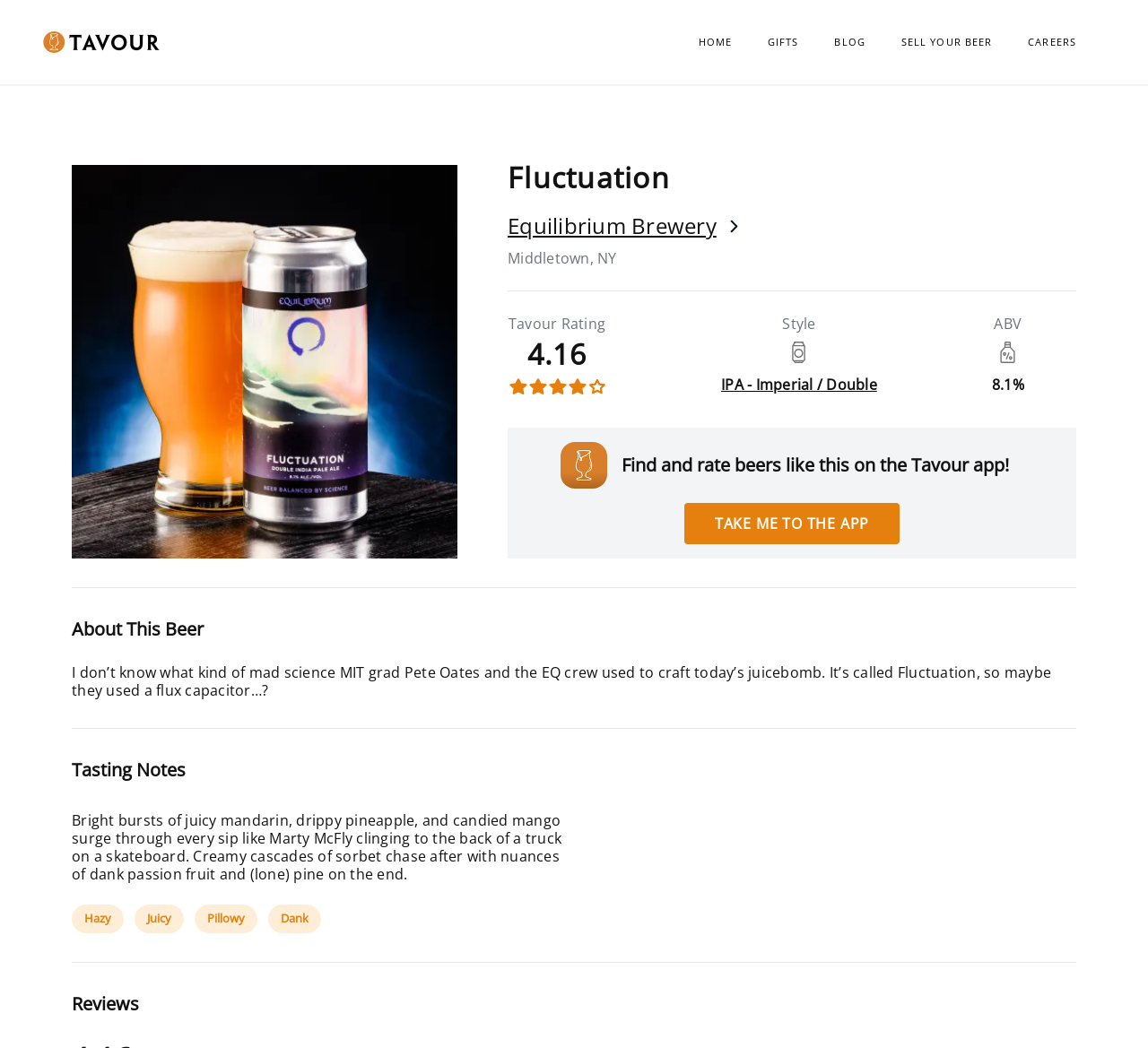Determine the coordinates of the bounding box for the clickable area needed to execute this instruction: "Click the IPA - Imperial / Double link".

[0.628, 0.357, 0.764, 0.377]